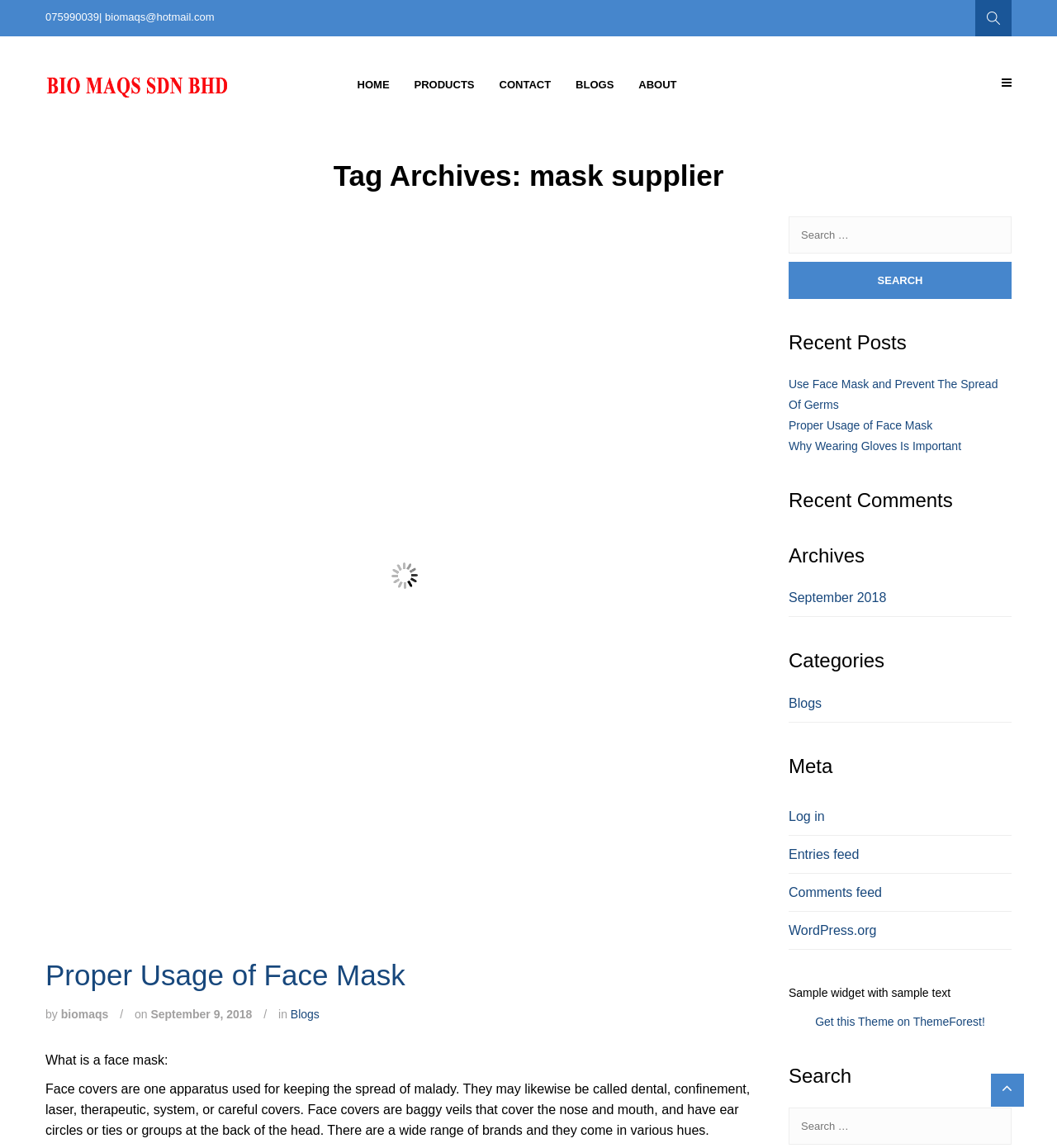Determine the bounding box coordinates of the UI element described by: "Blogs".

[0.746, 0.606, 0.777, 0.618]